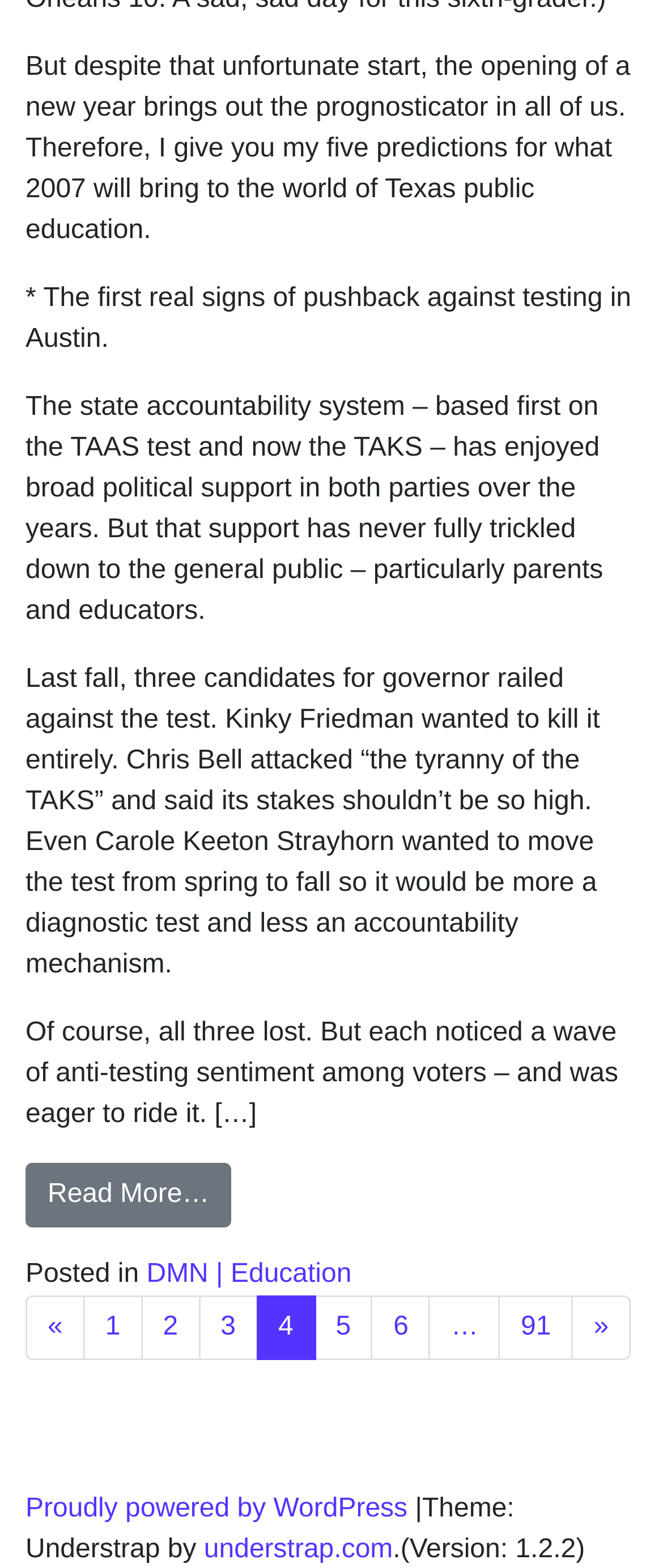By analyzing the image, answer the following question with a detailed response: How many pages of posts are there?

The navigation section at the bottom of the page shows links to multiple pages of posts, with the last page being '91', indicating that there are 91 pages of posts.